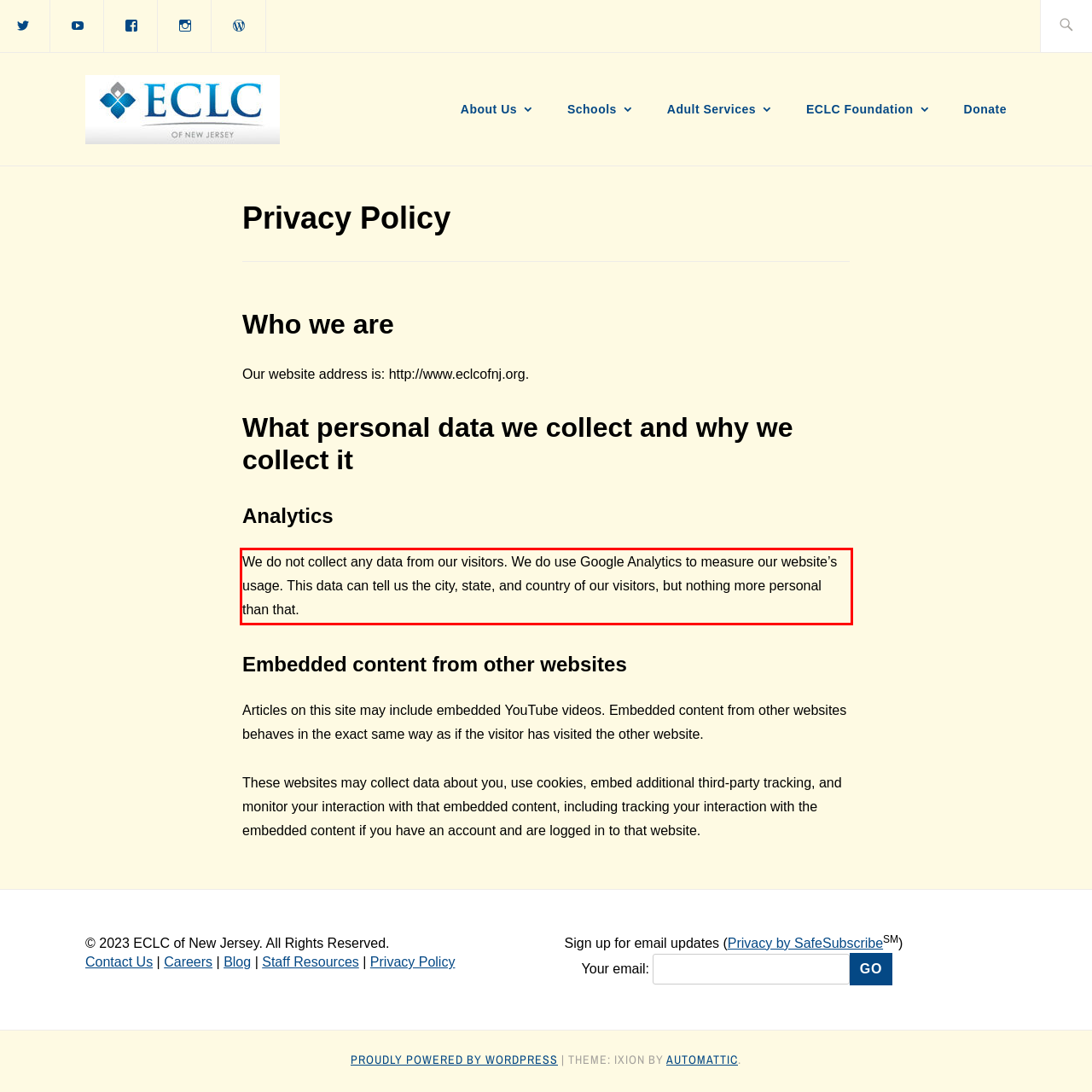Please use OCR to extract the text content from the red bounding box in the provided webpage screenshot.

We do not collect any data from our visitors. We do use Google Analytics to measure our website’s usage. This data can tell us the city, state, and country of our visitors, but nothing more personal than that.